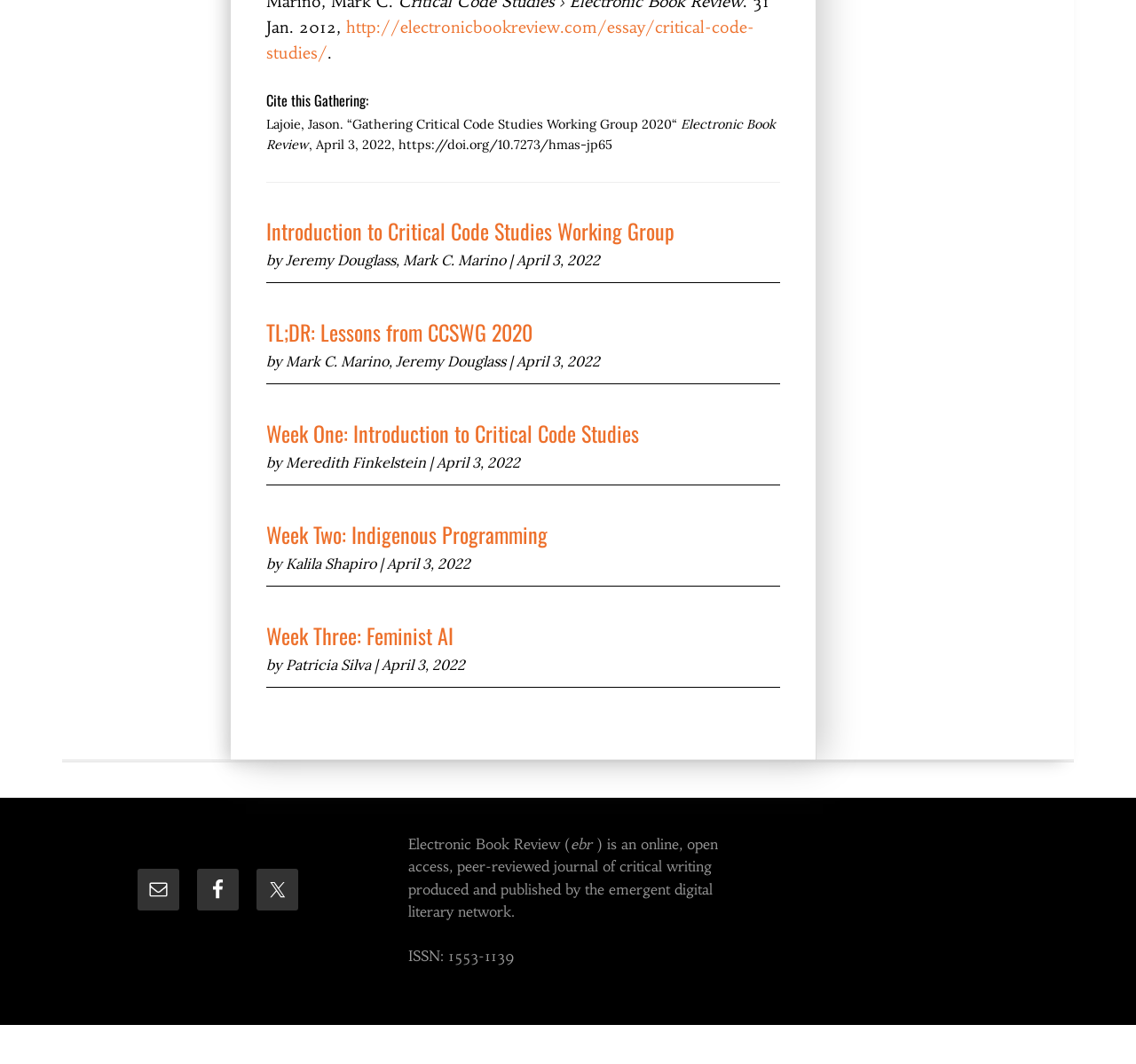Identify the bounding box for the given UI element using the description provided. Coordinates should be in the format (top-left x, top-left y, bottom-right x, bottom-right y) and must be between 0 and 1. Here is the description: News

None